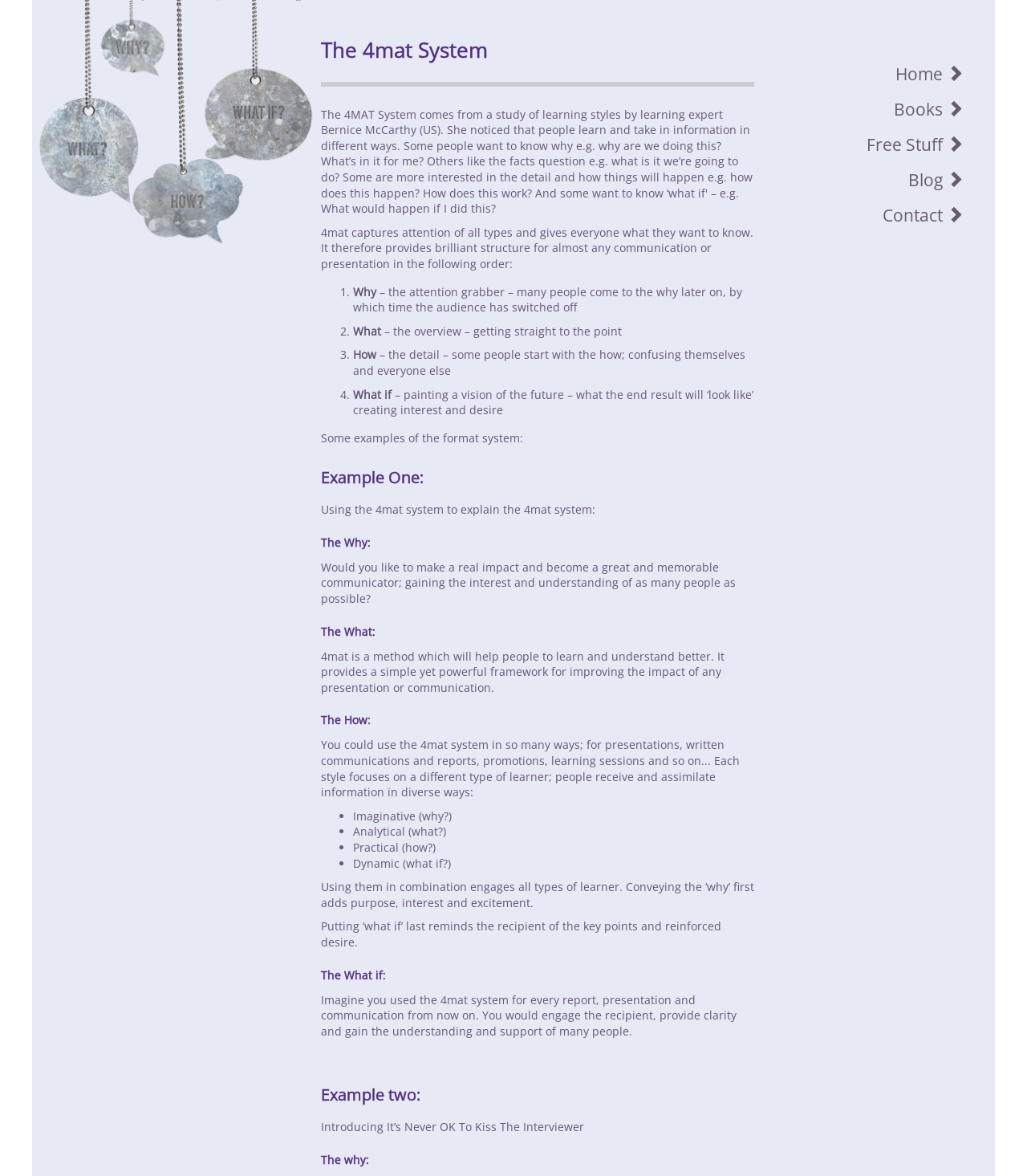Determine the bounding box coordinates of the UI element described by: "Blog".

[0.88, 0.133, 0.944, 0.173]